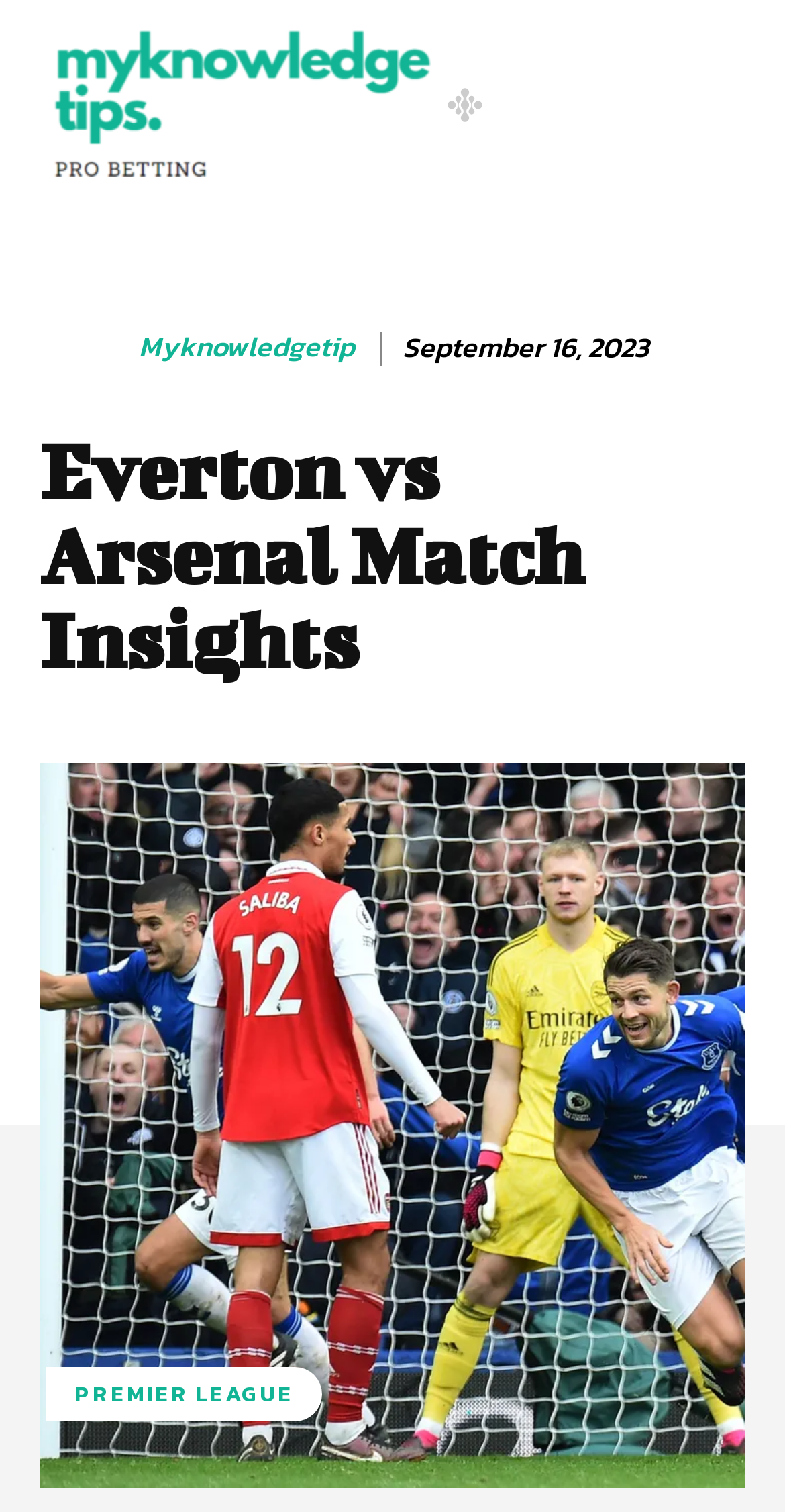What is the name of the website?
Based on the image, answer the question with as much detail as possible.

I found the name of the website by looking at the link element at the top of the webpage, which contains the text 'myknowledgetip' and 'Myknowledgetip'.